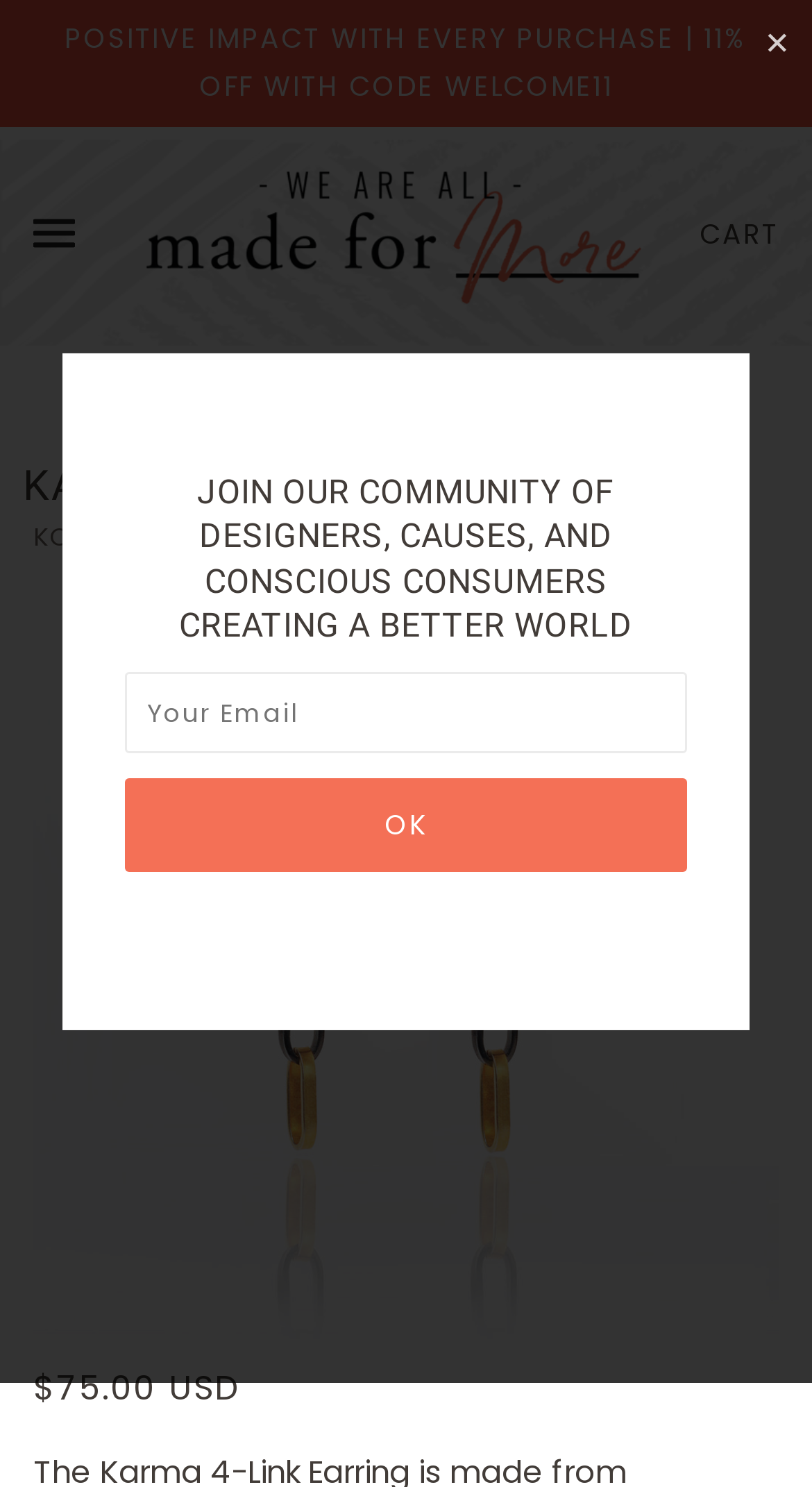Respond concisely with one word or phrase to the following query:
What is the name of the designer of the Karma 4-Link Earring?

Koren Nelson